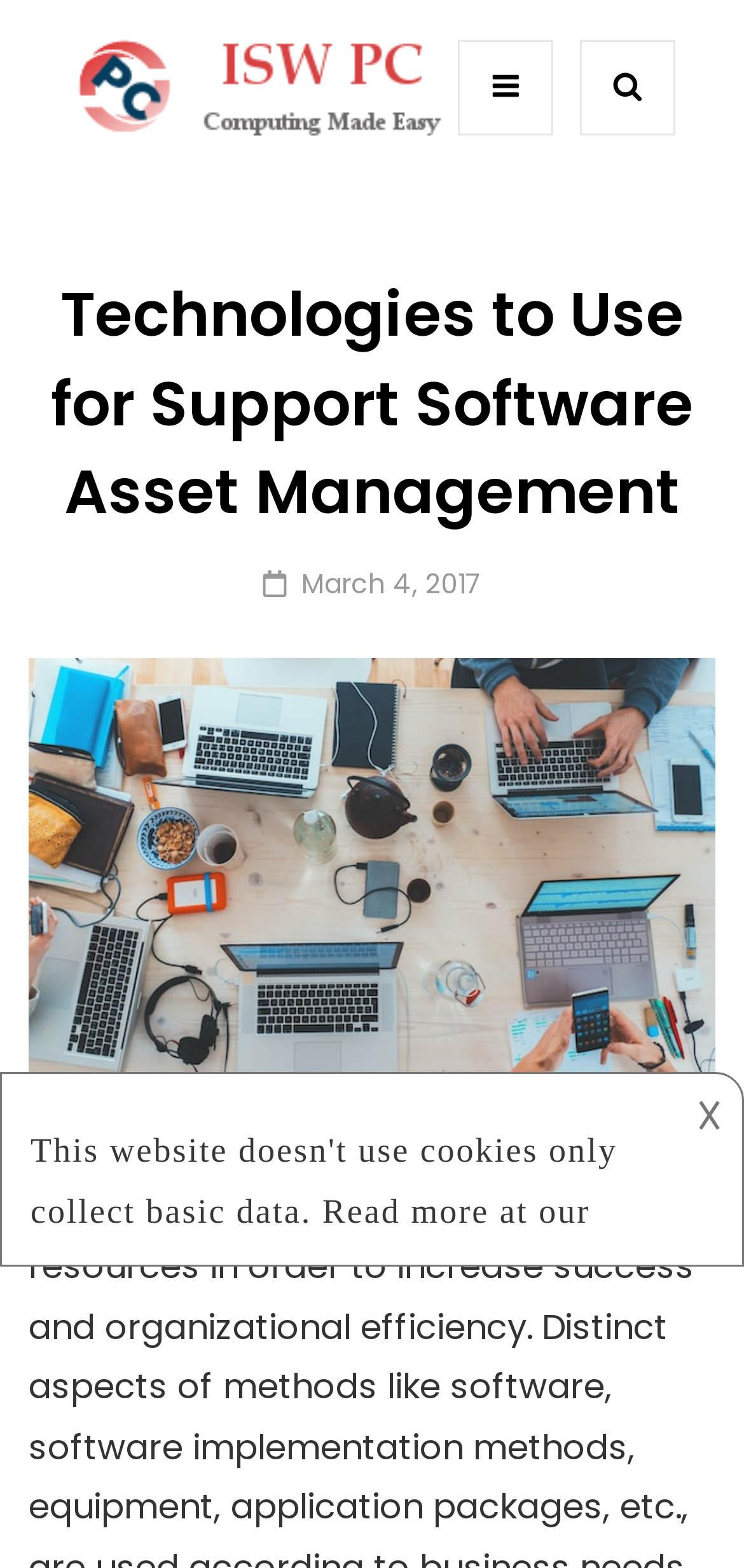What is the website's logo?
Please give a detailed and elaborate explanation in response to the question.

I identified the website's logo by looking at the top-left corner of the webpage, where I found a link and an image with the text 'ISW PC', which is commonly used as a logo.